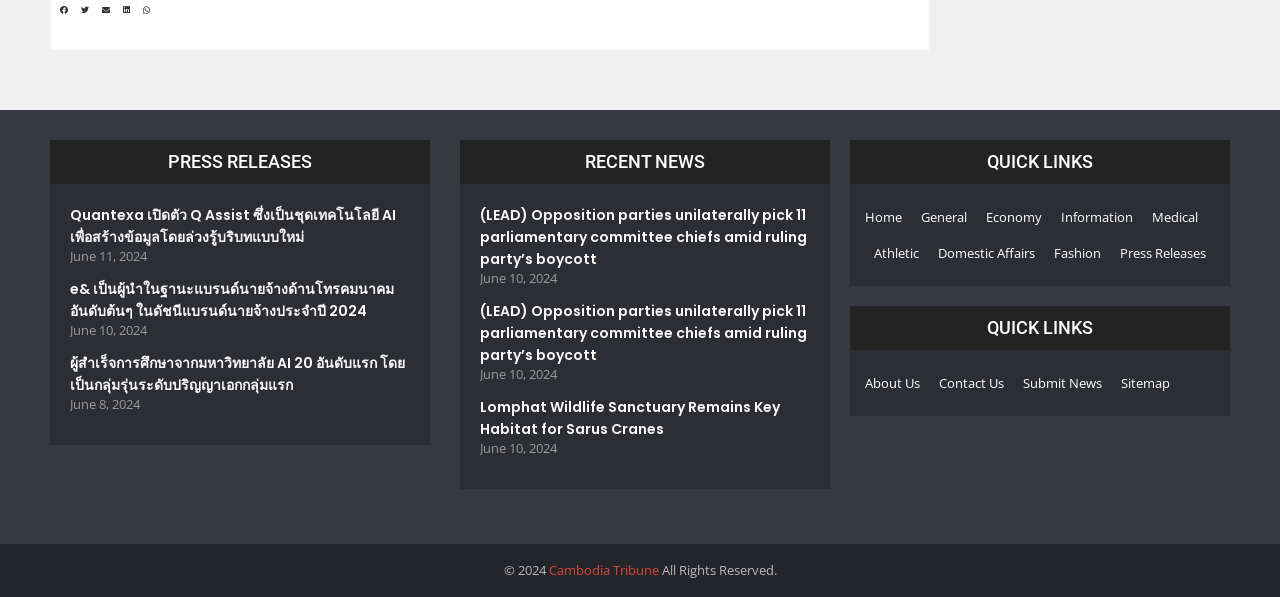What is the date of the first news article?
Provide a detailed answer to the question, using the image to inform your response.

I can see a static text element with the text 'June 11, 2024' below the first article heading, indicating that the date of the first news article is June 11, 2024.